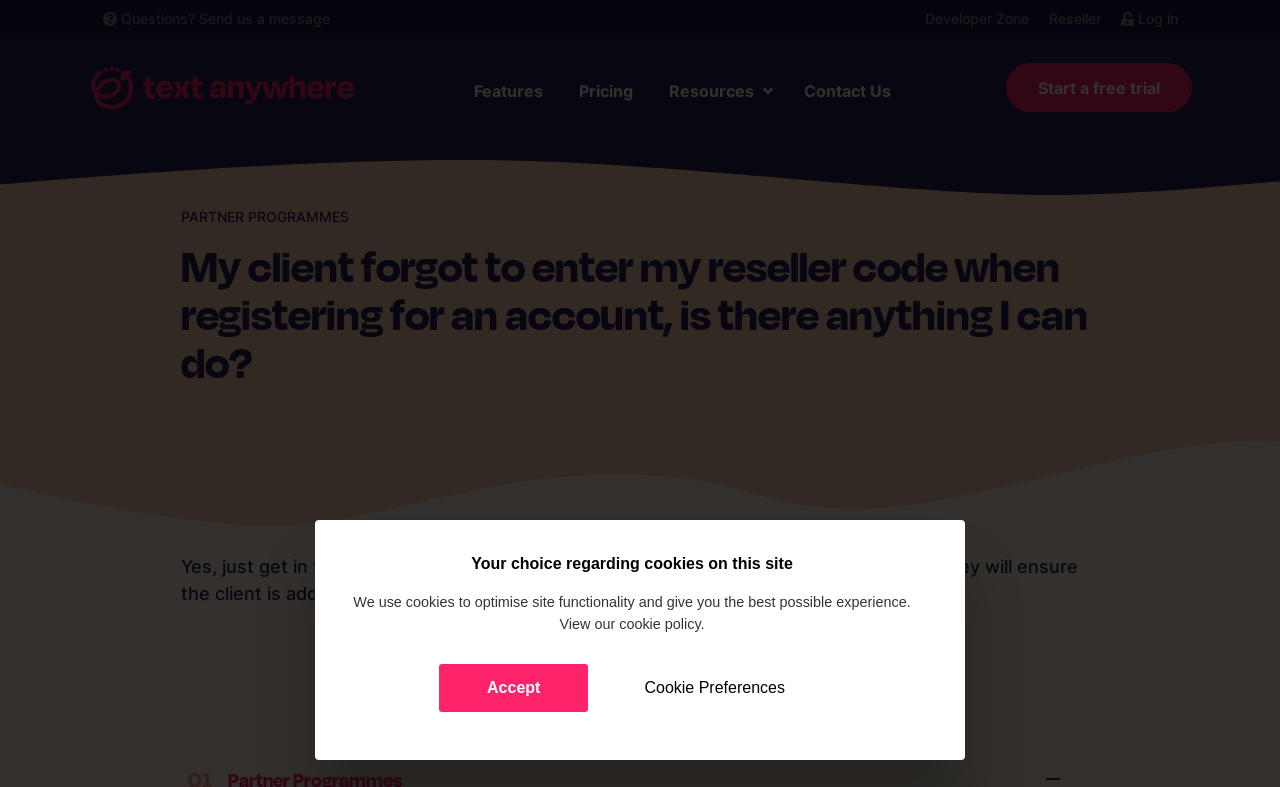Using the provided element description: "cursos de marketing", determine the bounding box coordinates of the corresponding UI element in the screenshot.

None